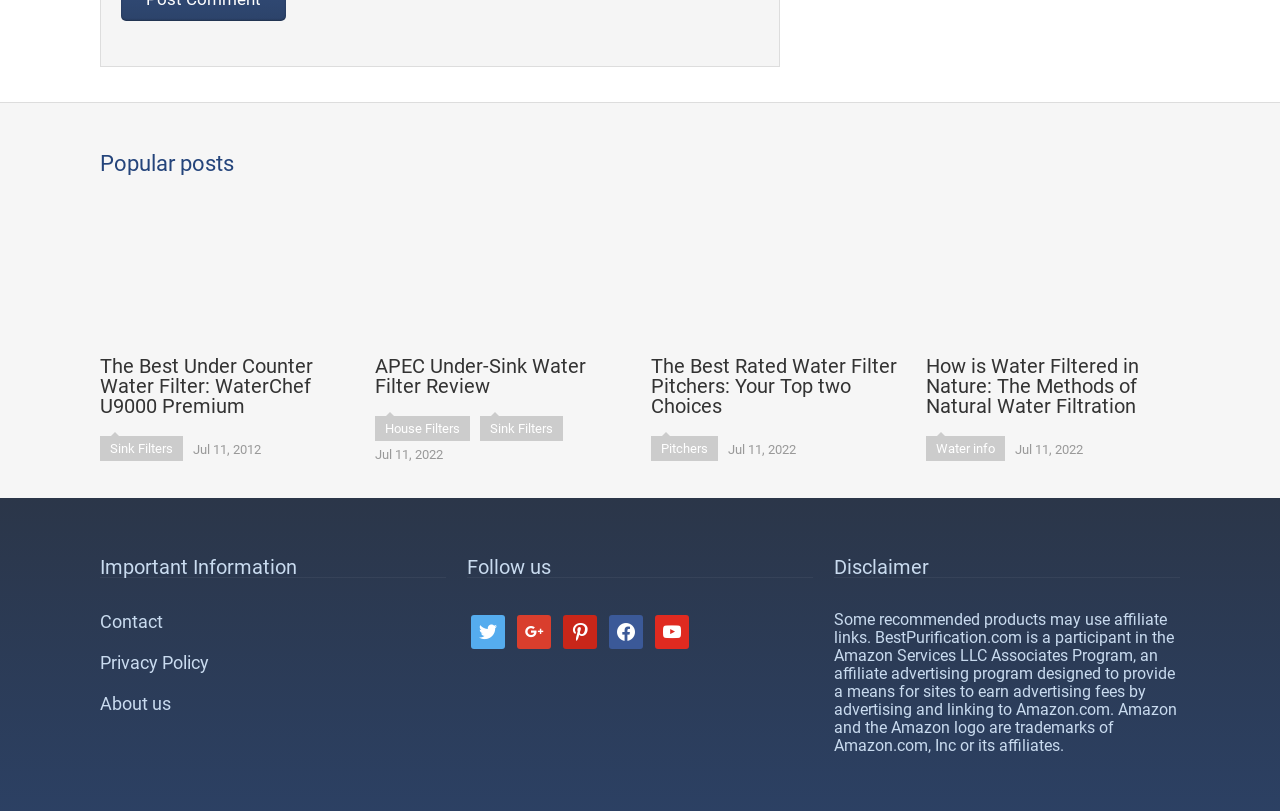What is the date of the 'APEC Under-Sink Water Filter Review' post?
Answer the question with just one word or phrase using the image.

Jul 11, 2012